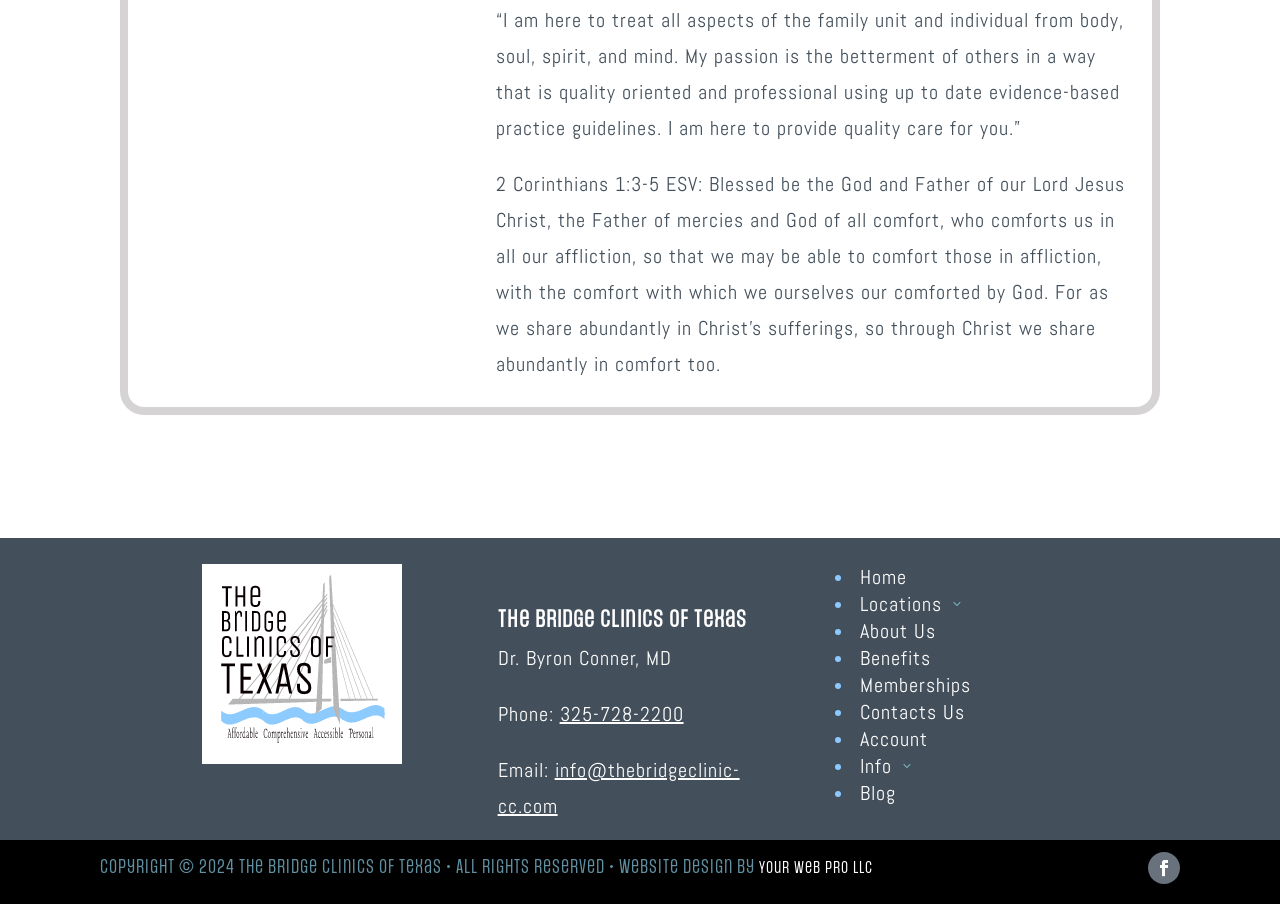Find the bounding box coordinates of the clickable element required to execute the following instruction: "Search for flights". Provide the coordinates as four float numbers between 0 and 1, i.e., [left, top, right, bottom].

None